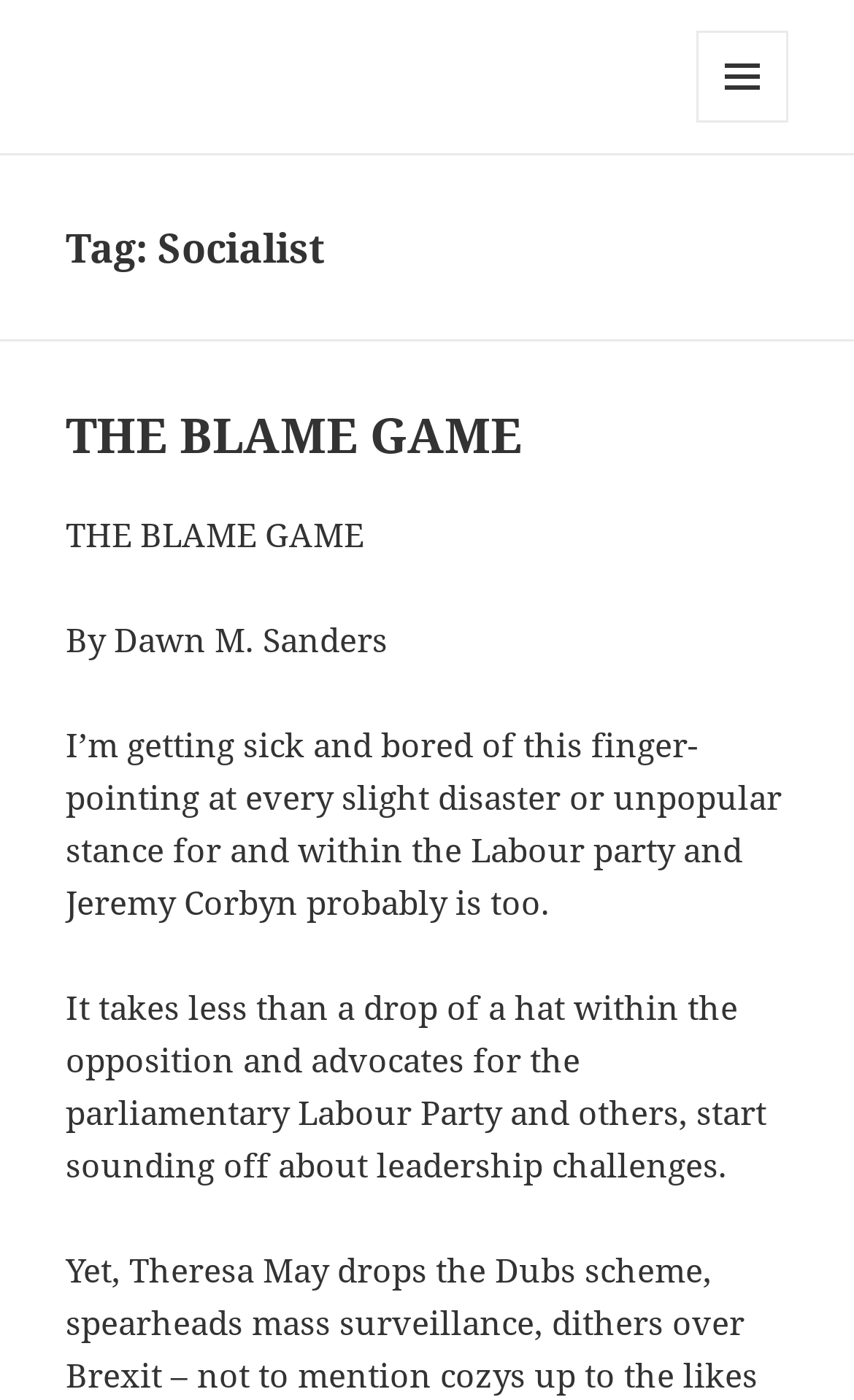What is the tone of the article?
Refer to the image and give a detailed answer to the query.

I determined the tone of the article by reading the static text elements that contain the article's content. The text expresses frustration and boredom with the 'finger-pointing' and 'leadership challenges', which suggests a critical tone. The author's language also implies a sense of annoyance and frustration.